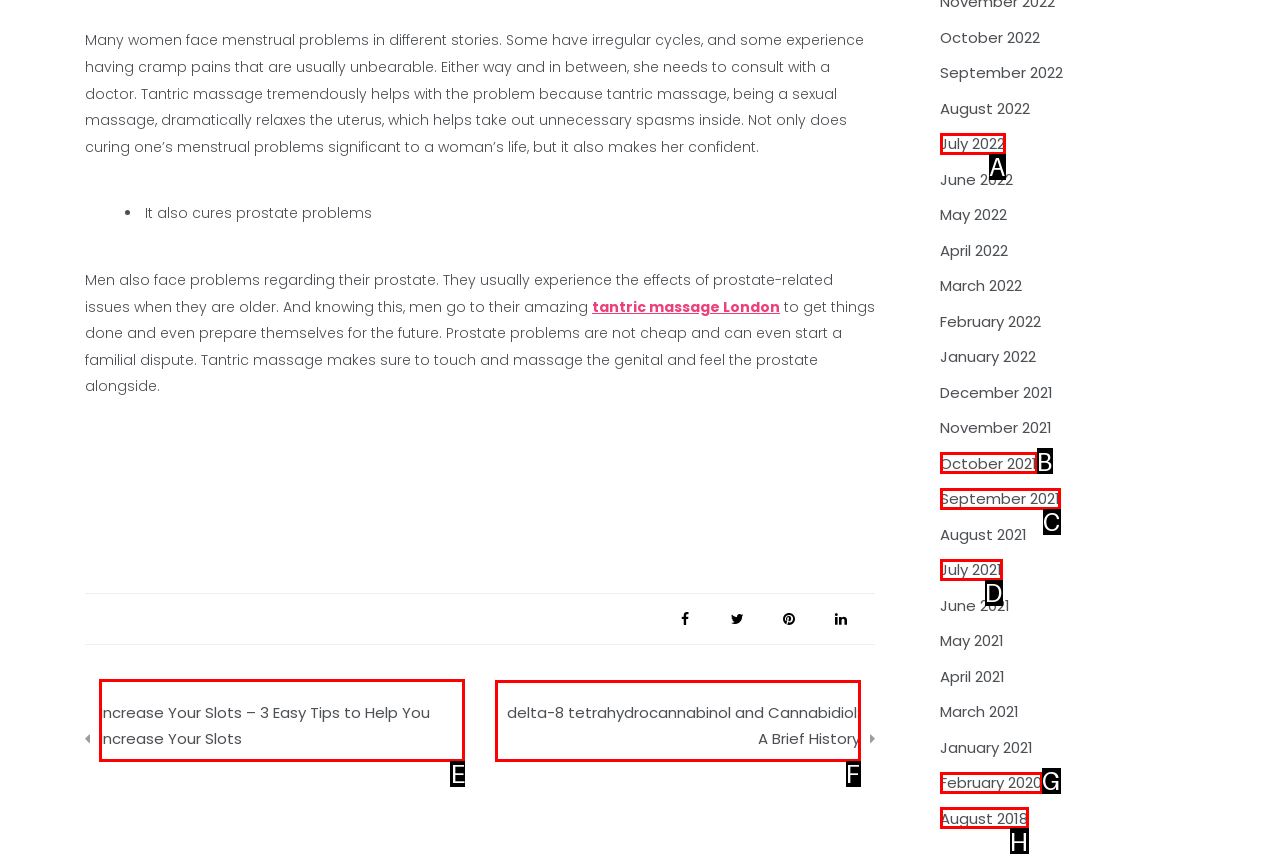Indicate the letter of the UI element that should be clicked to accomplish the task: Navigate to the next post. Answer with the letter only.

E